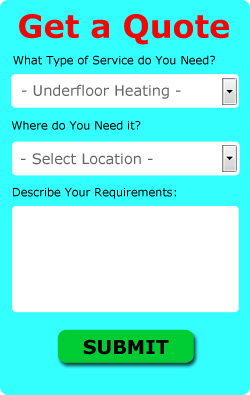Look at the image and write a detailed answer to the question: 
What is the color of the 'SUBMIT' button?

The 'SUBMIT' button at the bottom of the form is prominently displayed in a vivid green color, which is likely intended to draw attention and encourage users to complete their inquiry.